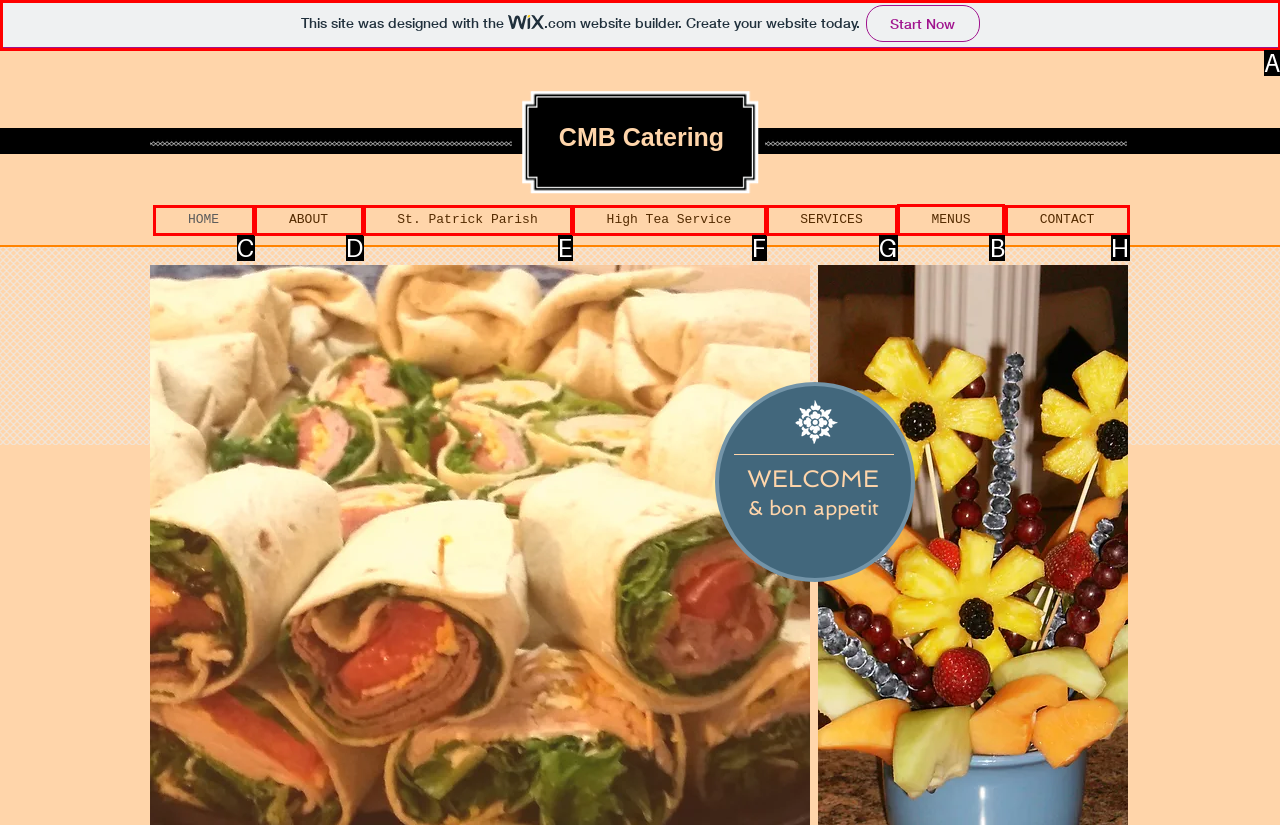To complete the task: Email J&T Motorfreight LLC today, which option should I click? Answer with the appropriate letter from the provided choices.

None